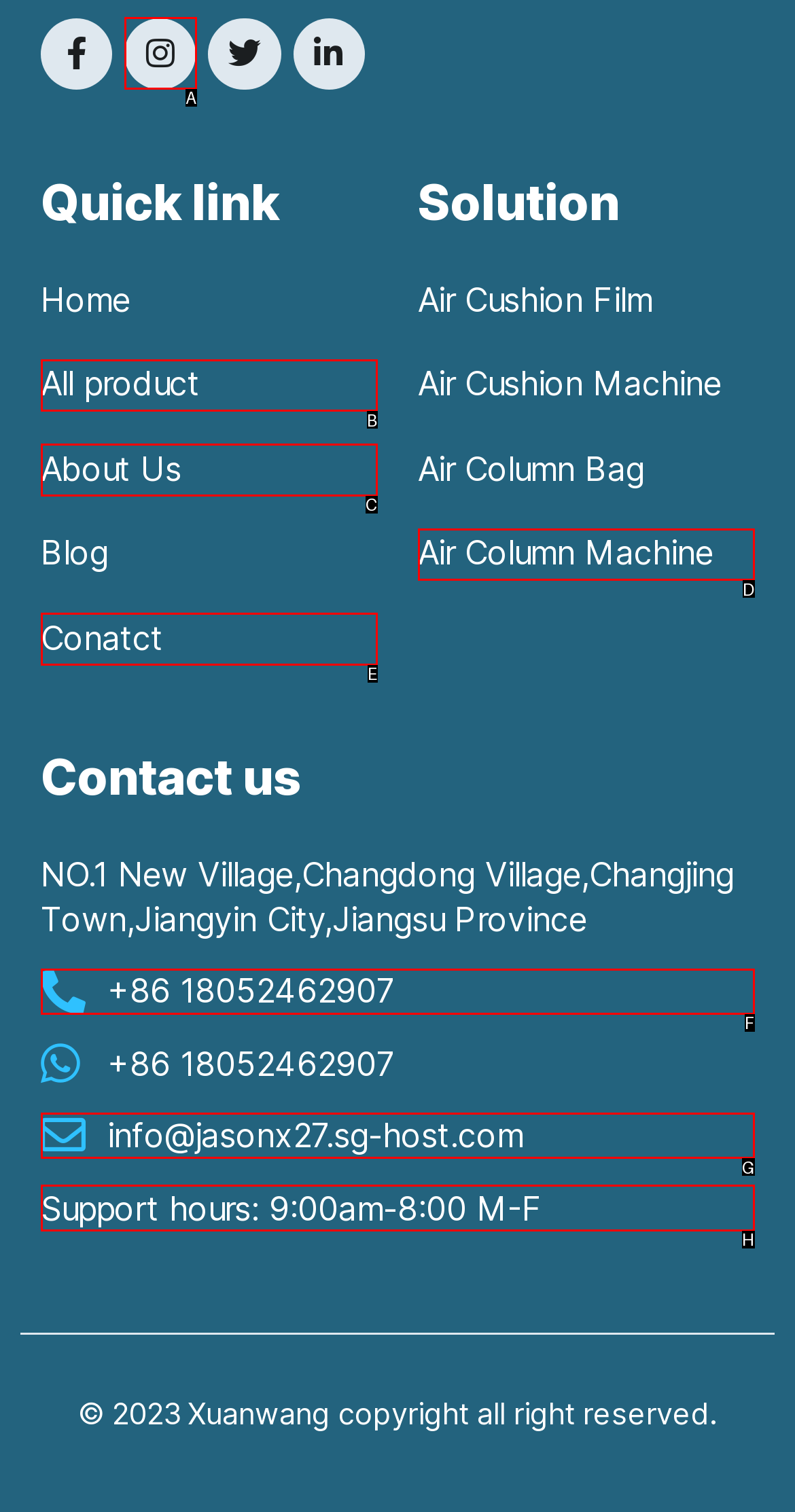Identify the matching UI element based on the description: All product
Reply with the letter from the available choices.

B